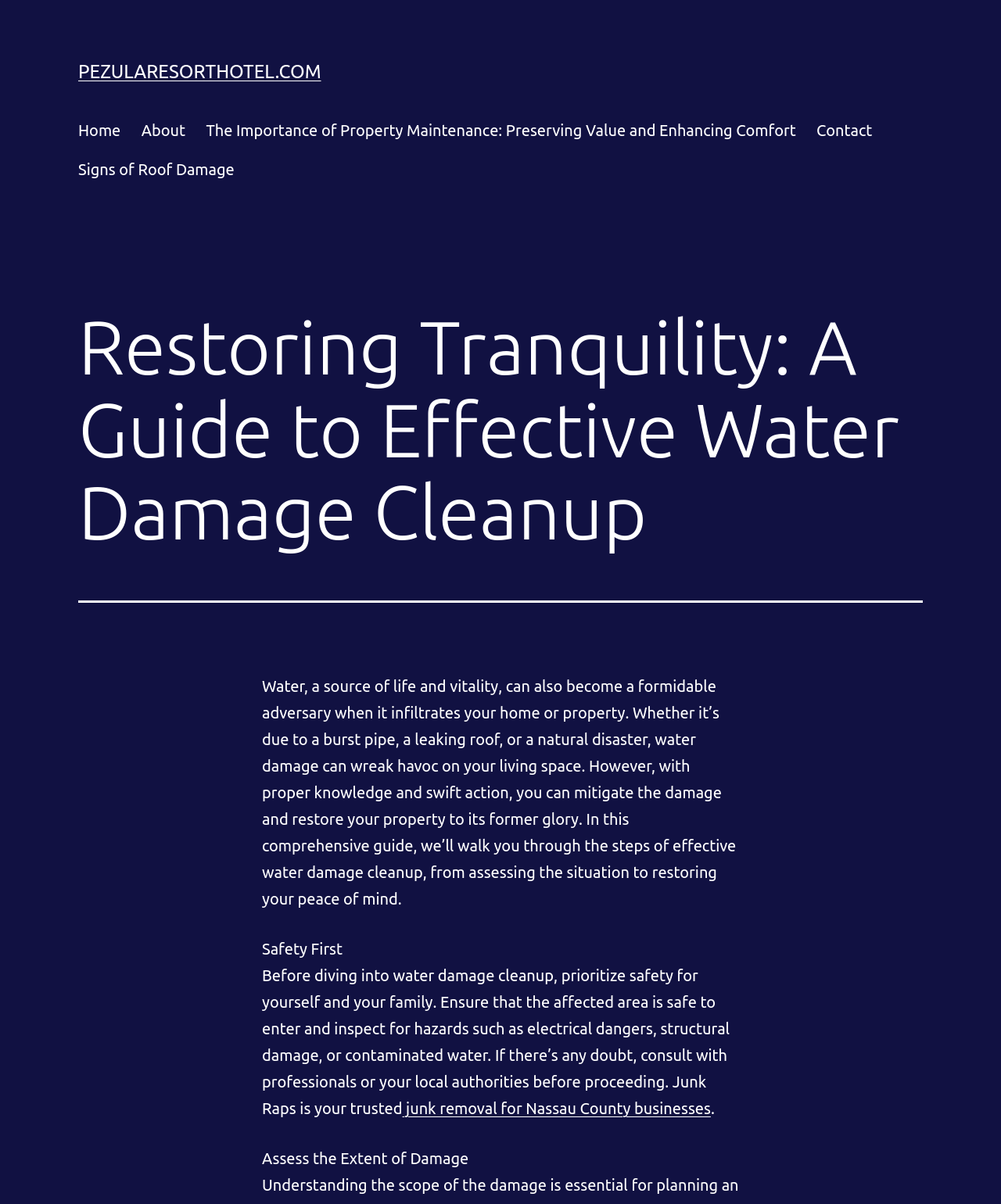What is the first step in water damage cleanup?
Using the image as a reference, deliver a detailed and thorough answer to the question.

According to the webpage, the first step in water damage cleanup is to prioritize safety for yourself and your family by ensuring the affected area is safe to enter and inspect for hazards.